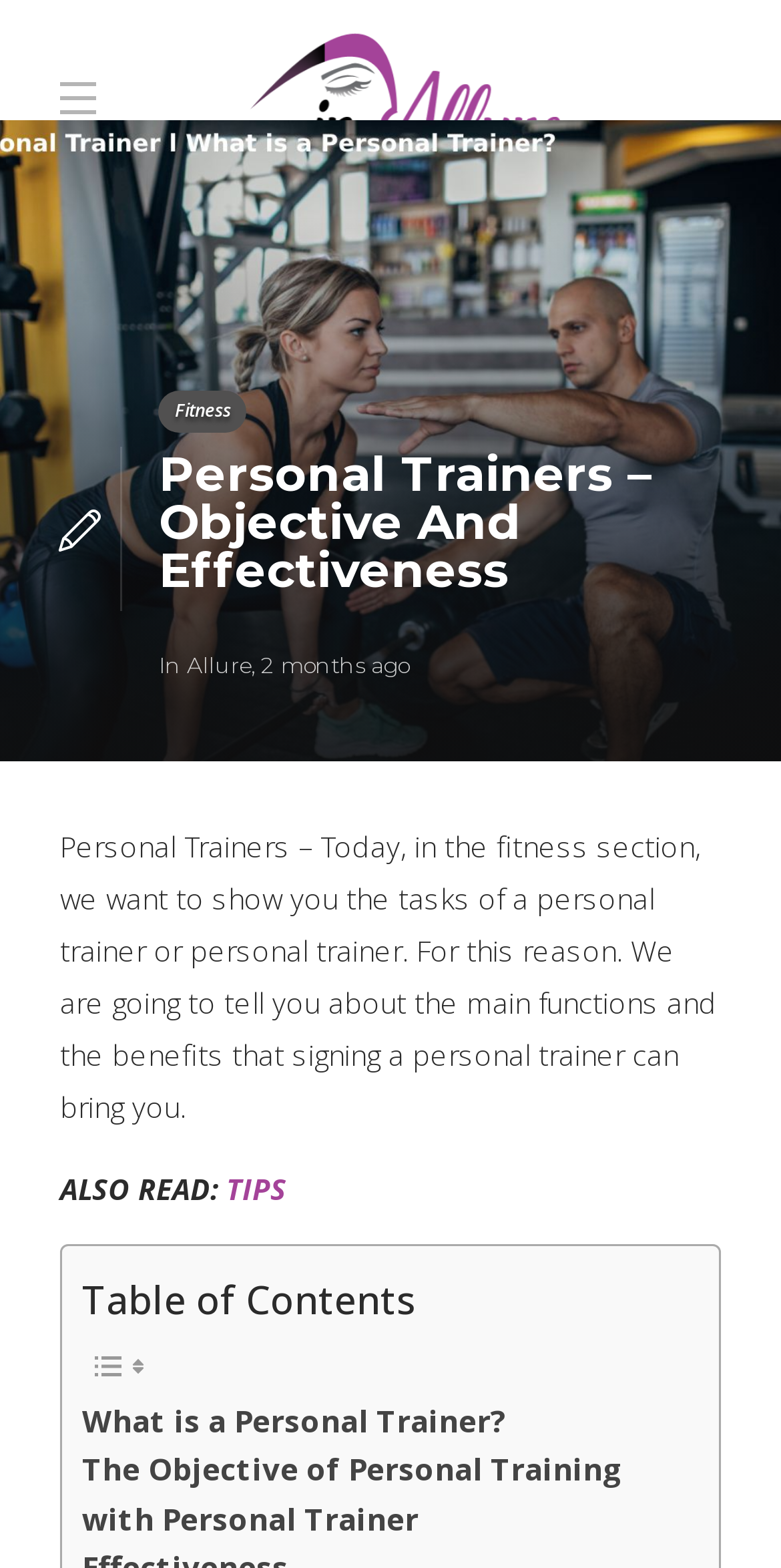What is the purpose of the webpage? Observe the screenshot and provide a one-word or short phrase answer.

To explain the tasks and benefits of personal trainers